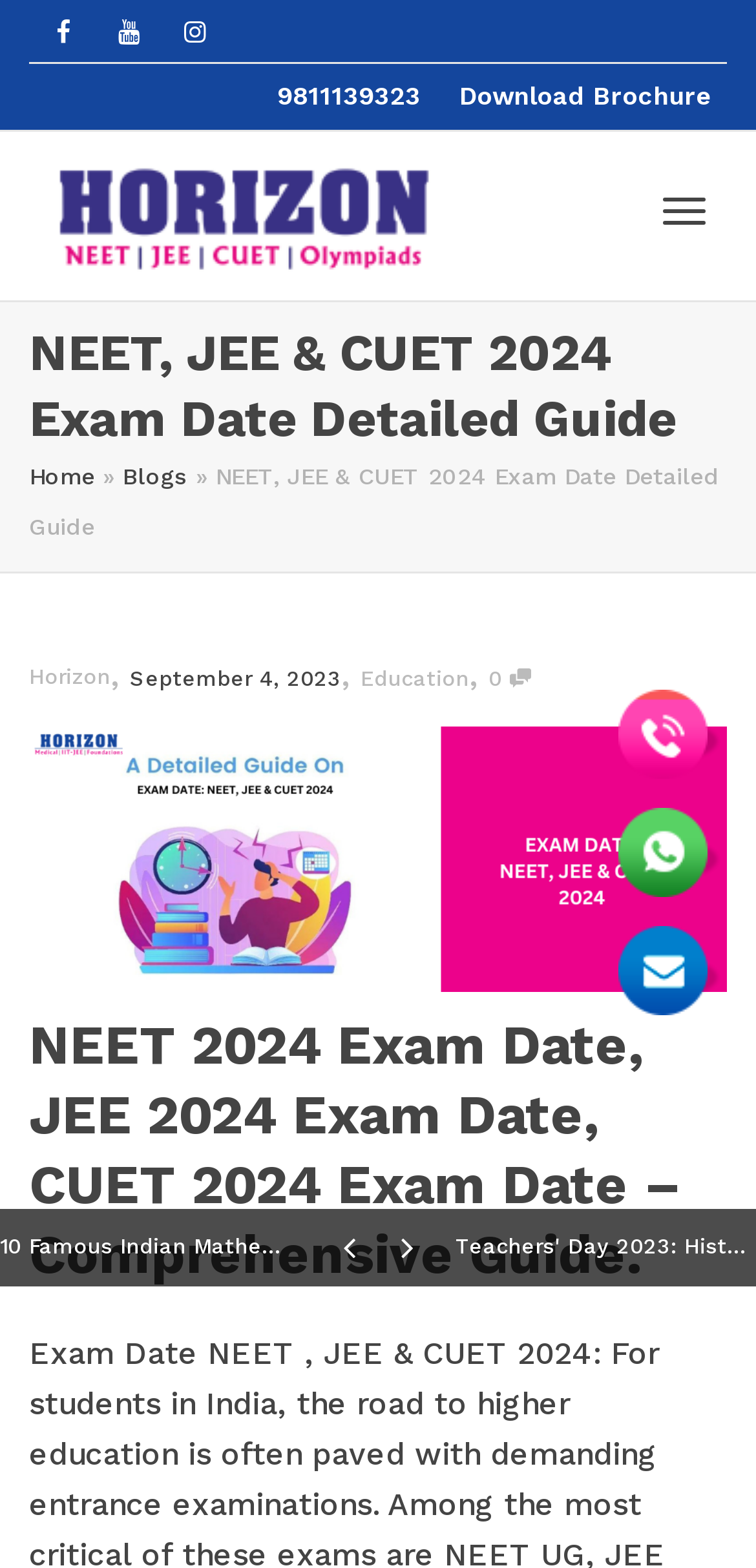Extract the primary headline from the webpage and present its text.

NEET, JEE & CUET 2024 Exam Date Detailed Guide